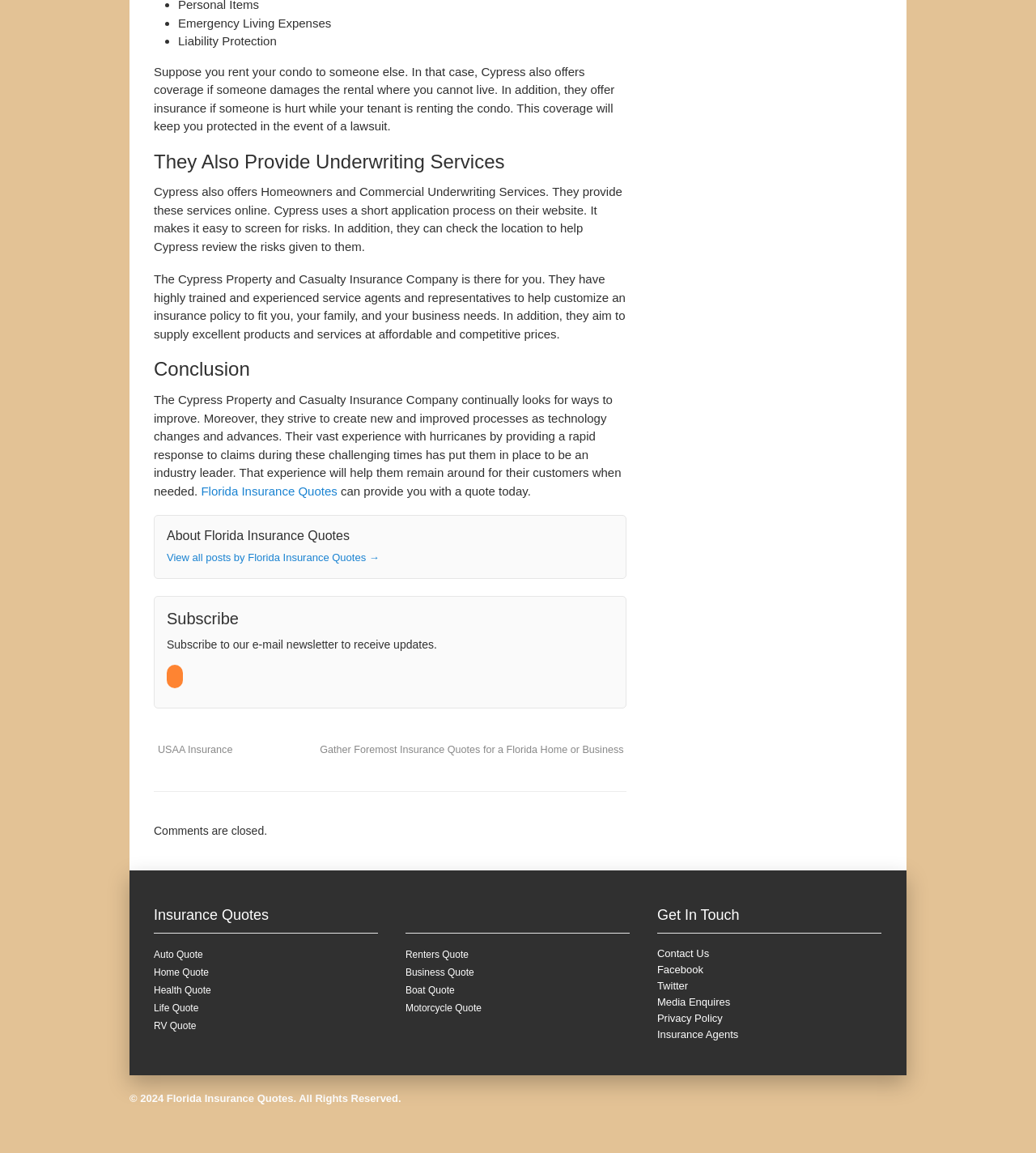What can Florida Insurance Quotes provide?
Please provide a comprehensive answer based on the information in the image.

The webpage states that Florida Insurance Quotes can provide a quote today, as indicated by the text 'can provide you with a quote today.'